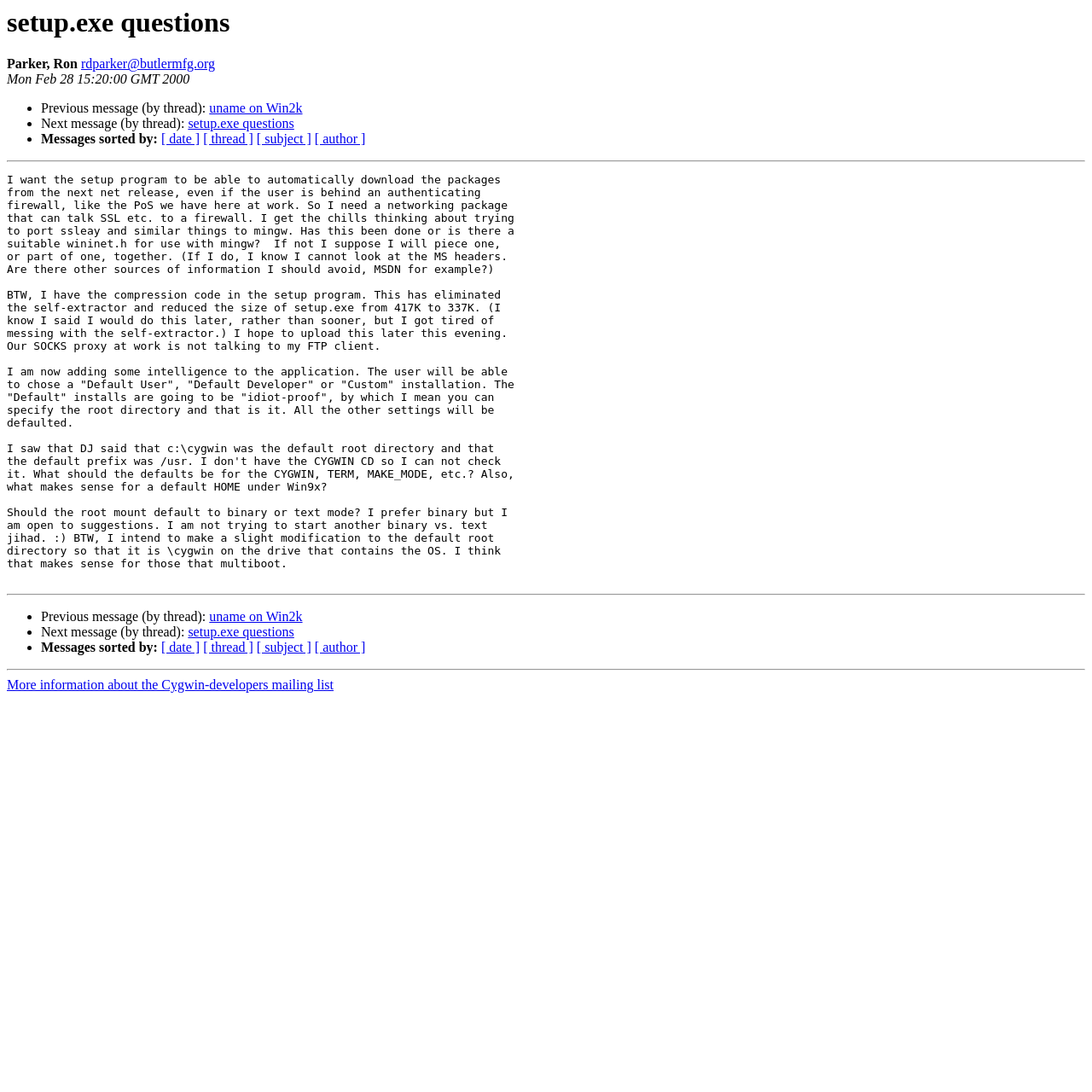Please answer the following question using a single word or phrase: 
What is the subject of the message?

setup.exe questions